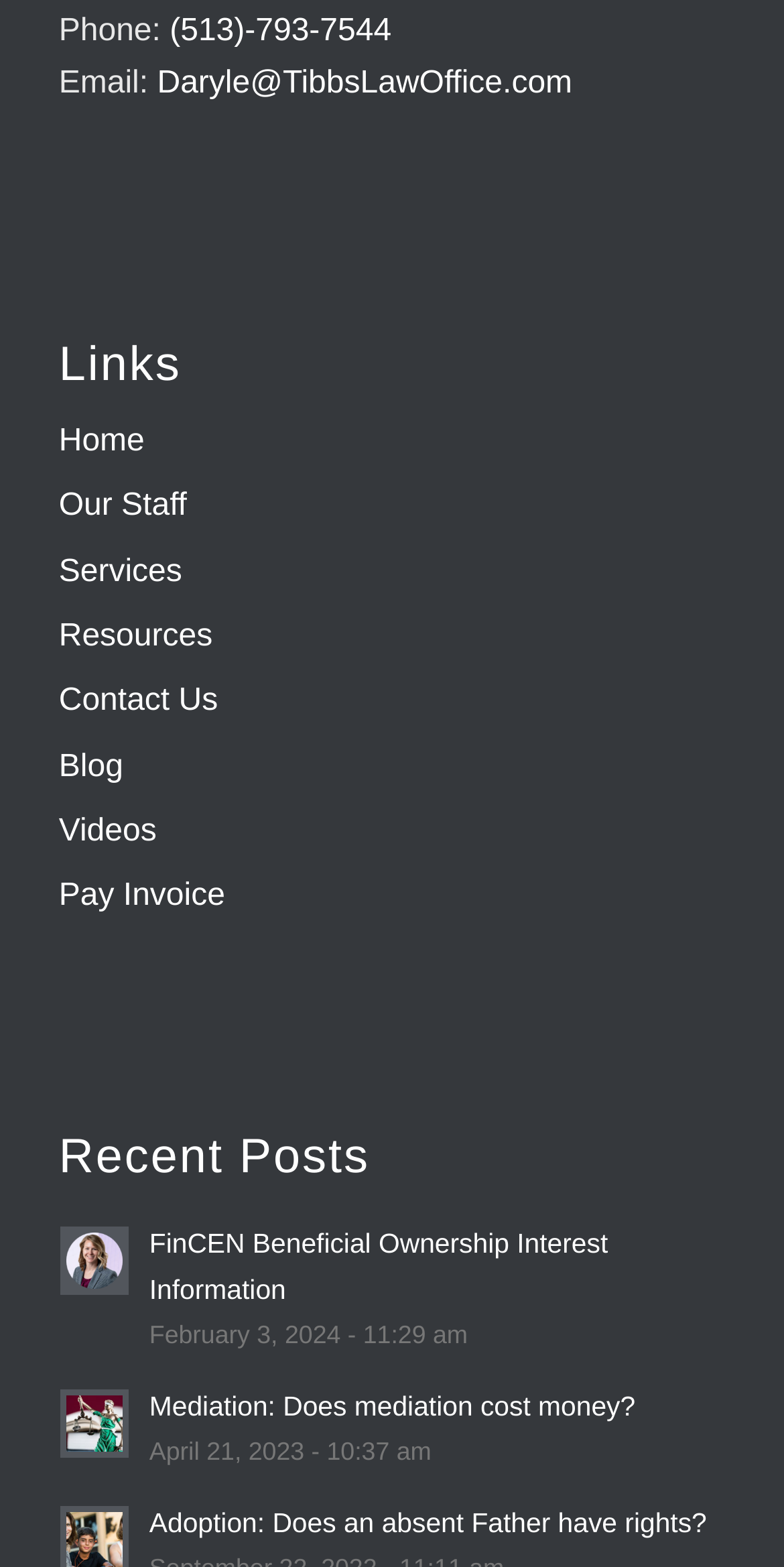Analyze the image and deliver a detailed answer to the question: How many recent posts are listed?

I counted the number of recent posts listed, which are 'FinCEN Beneficial Ownership Interest Information February 3, 2024 - 11:29 am' and 'Mediation: Does mediation cost money? April 21, 2023 - 10:37 am'.